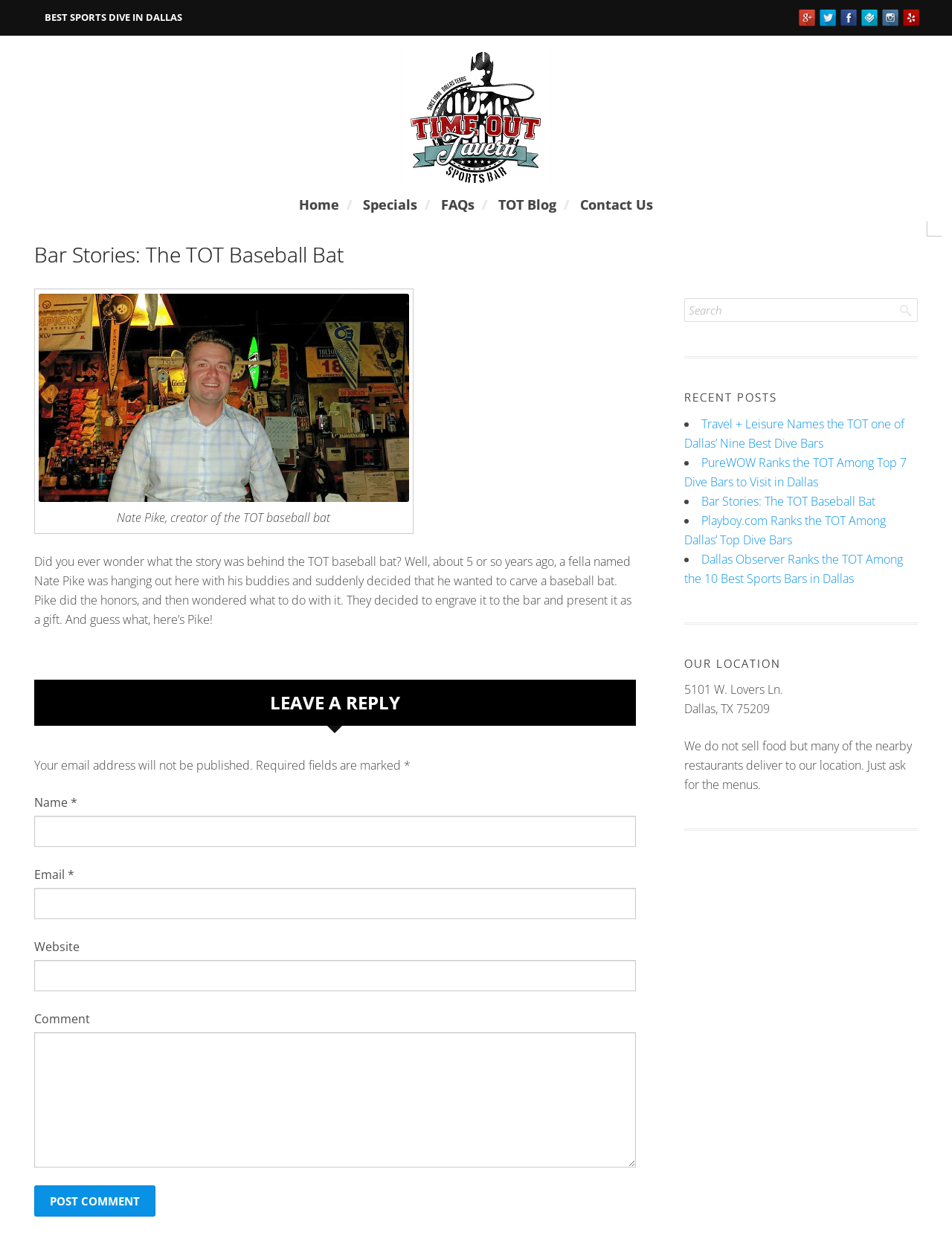Please locate the bounding box coordinates of the element that needs to be clicked to achieve the following instruction: "Click the site navigation menu". The coordinates should be four float numbers between 0 and 1, i.e., [left, top, right, bottom].

None